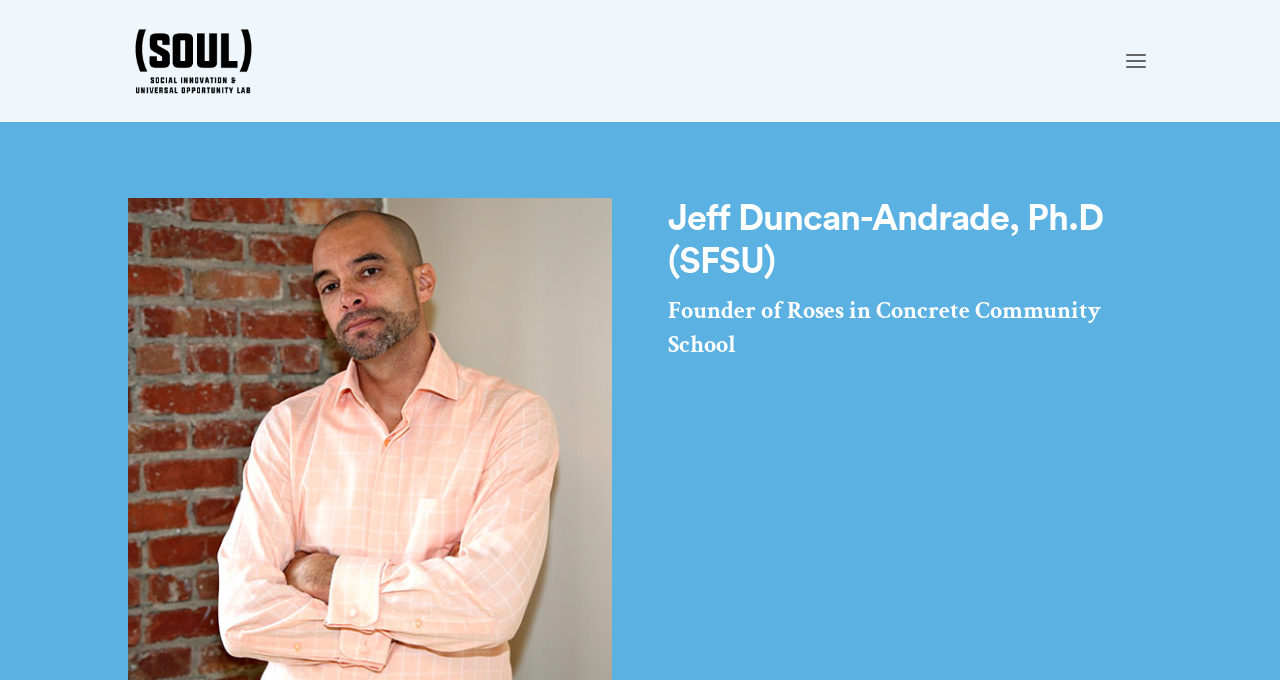Please provide a comprehensive response to the question based on the details in the image: What is the institution associated with Jeff Duncan-Andrade?

I found the answer by looking at the heading element with the description 'Jeff Duncan-Andrade, Ph.D (SFSU)'.